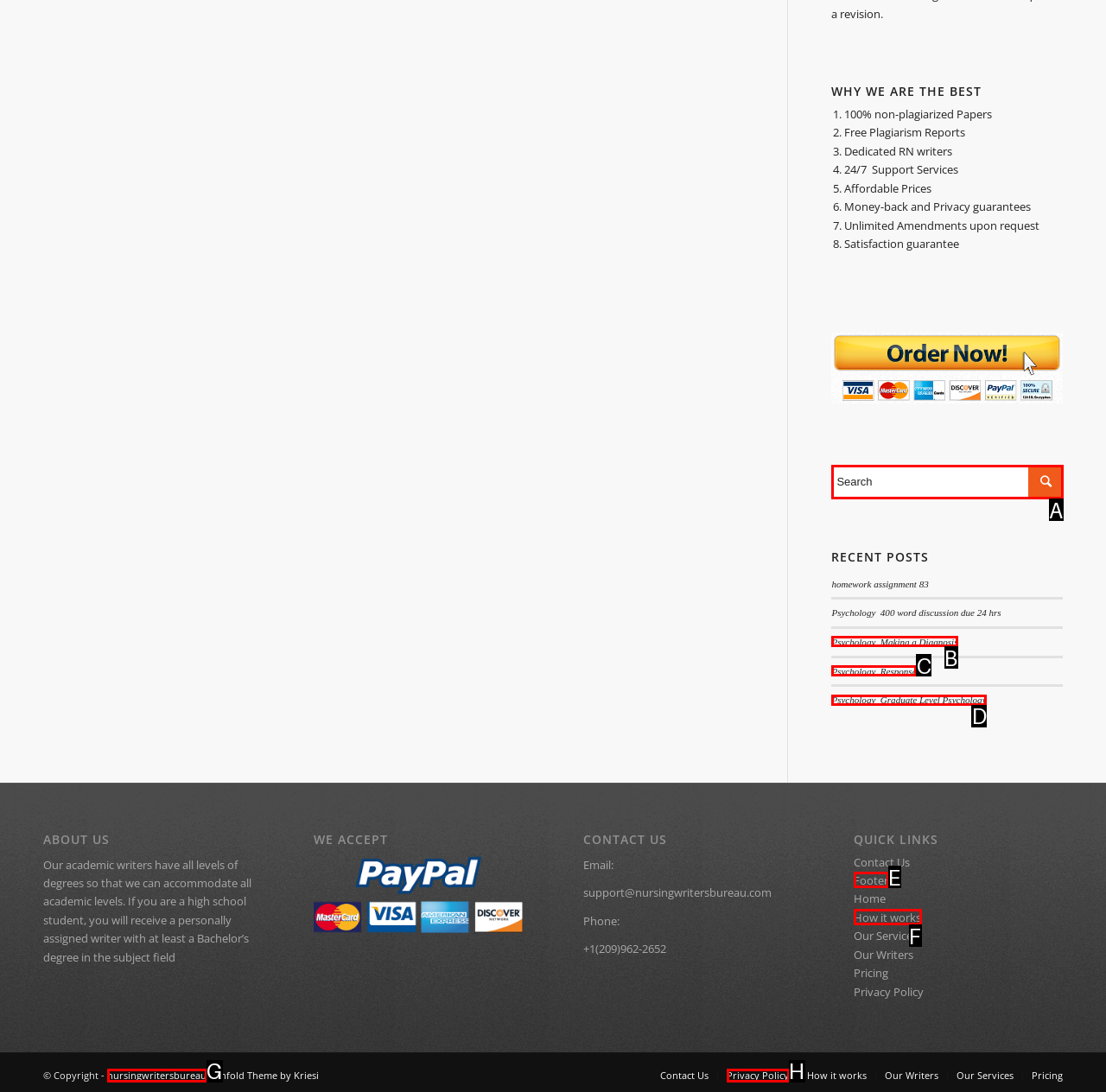Identify the correct UI element to click to achieve the task: Subscribe.
Answer with the letter of the appropriate option from the choices given.

None